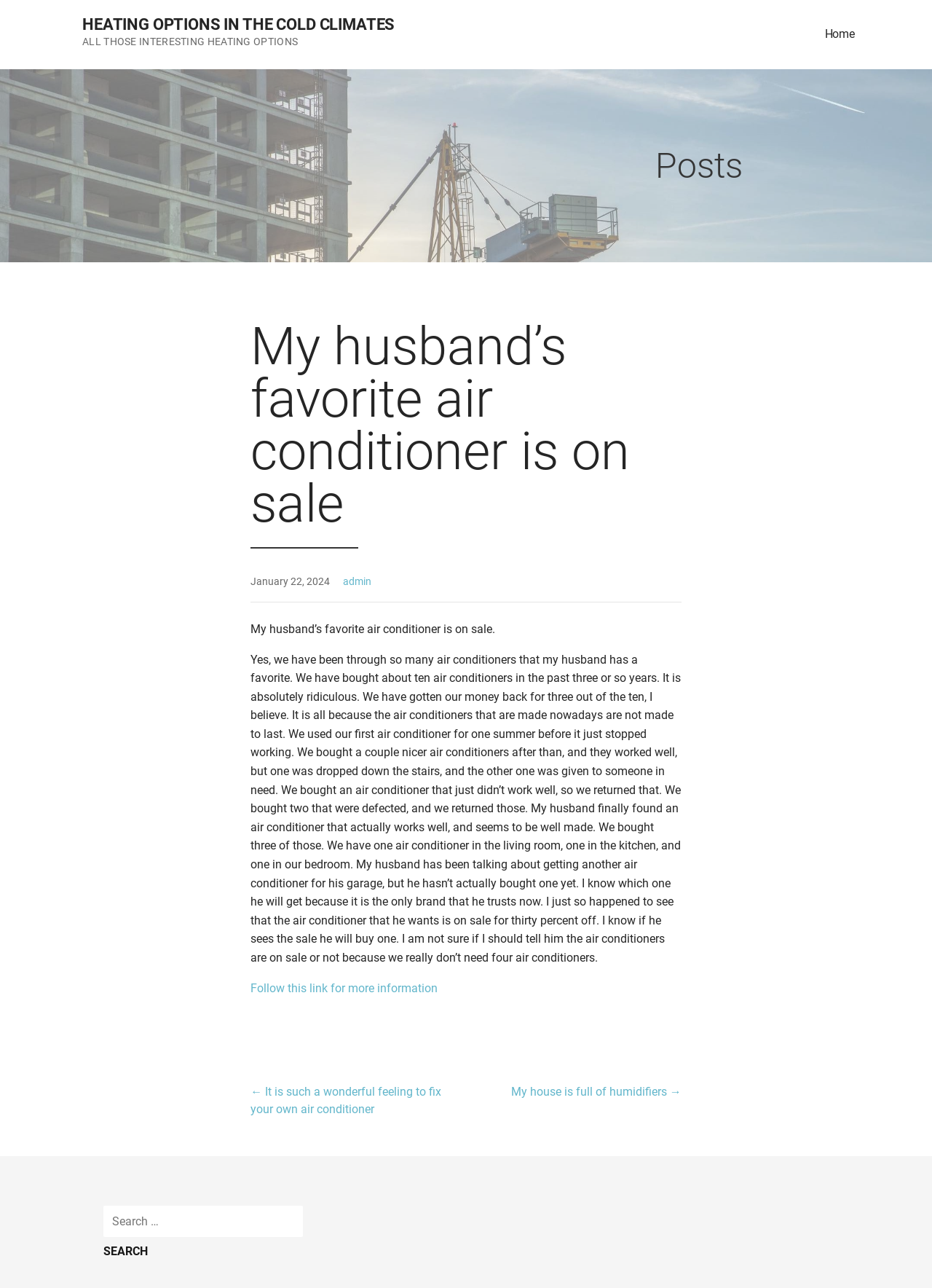Determine the bounding box coordinates of the UI element described by: "parent_node: Search for: value="Search"".

[0.111, 0.961, 0.159, 0.983]